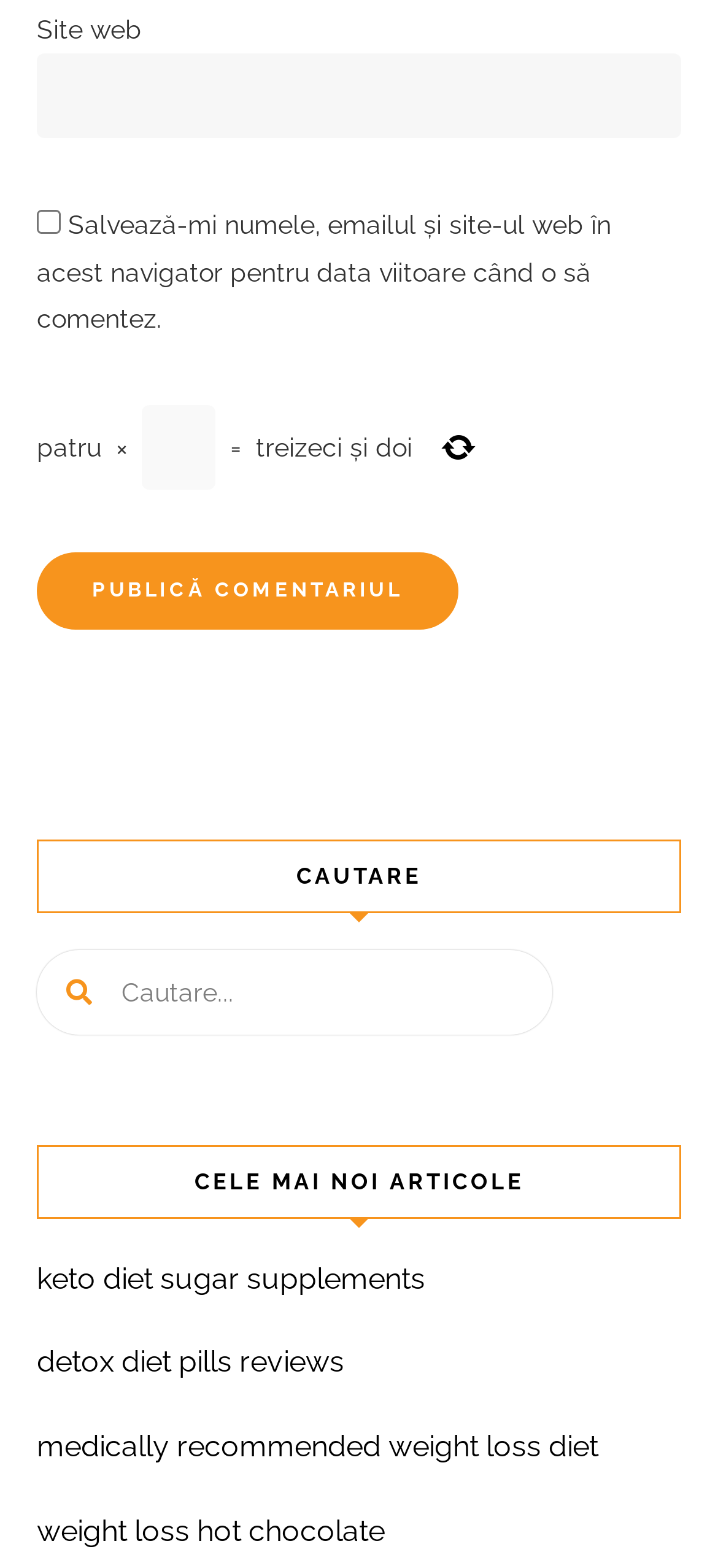Please determine the bounding box coordinates of the element's region to click in order to carry out the following instruction: "Click the publish comment button". The coordinates should be four float numbers between 0 and 1, i.e., [left, top, right, bottom].

[0.051, 0.352, 0.638, 0.401]